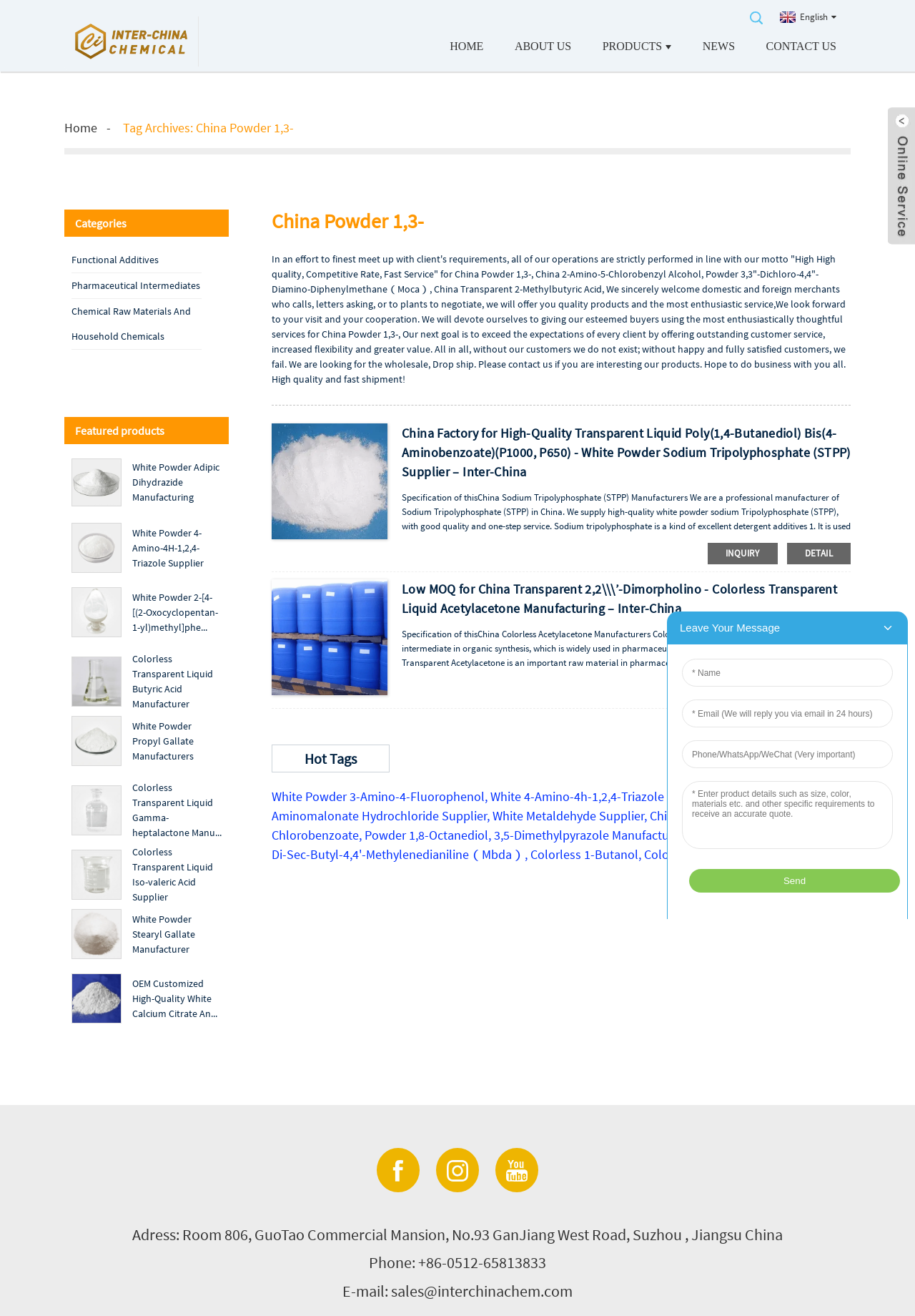Based on the element description "North Sydney Boys Study Forum", predict the bounding box coordinates of the UI element.

None